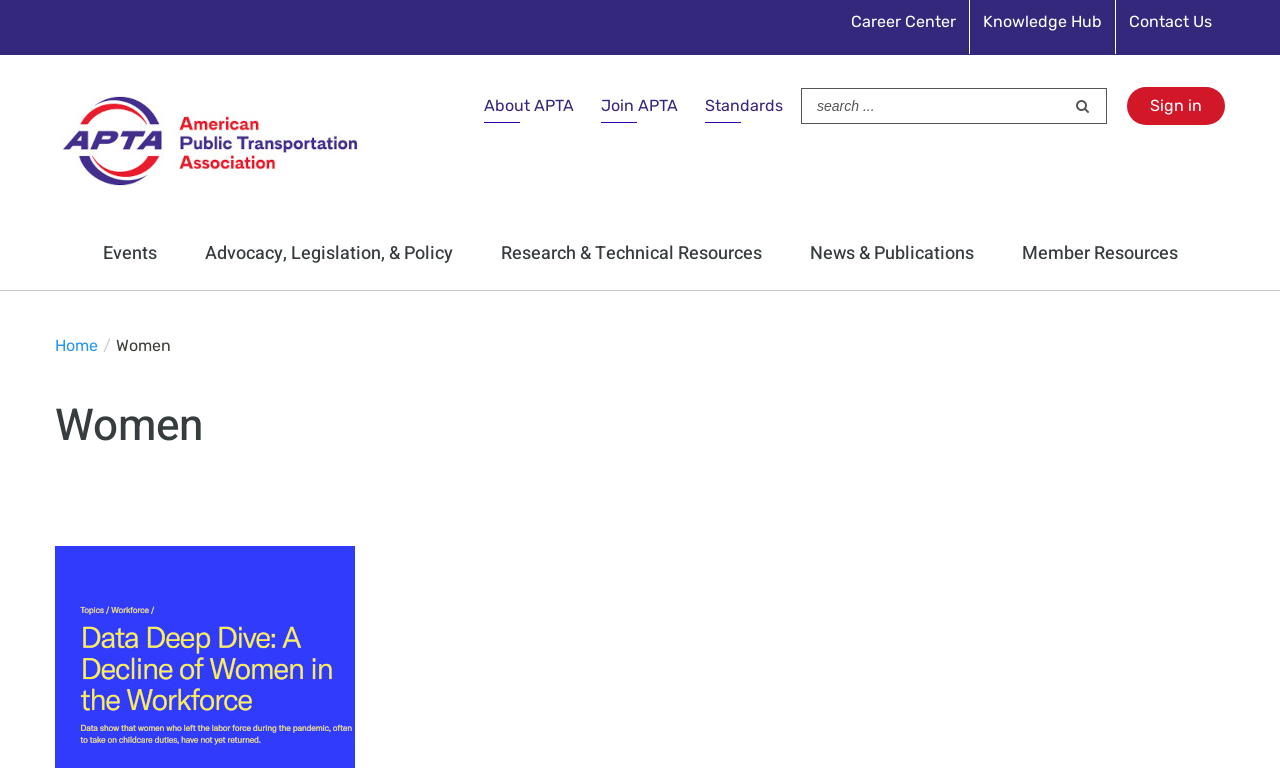Can you provide the bounding box coordinates for the element that should be clicked to implement the instruction: "View Women Archives"?

[0.043, 0.513, 0.957, 0.597]